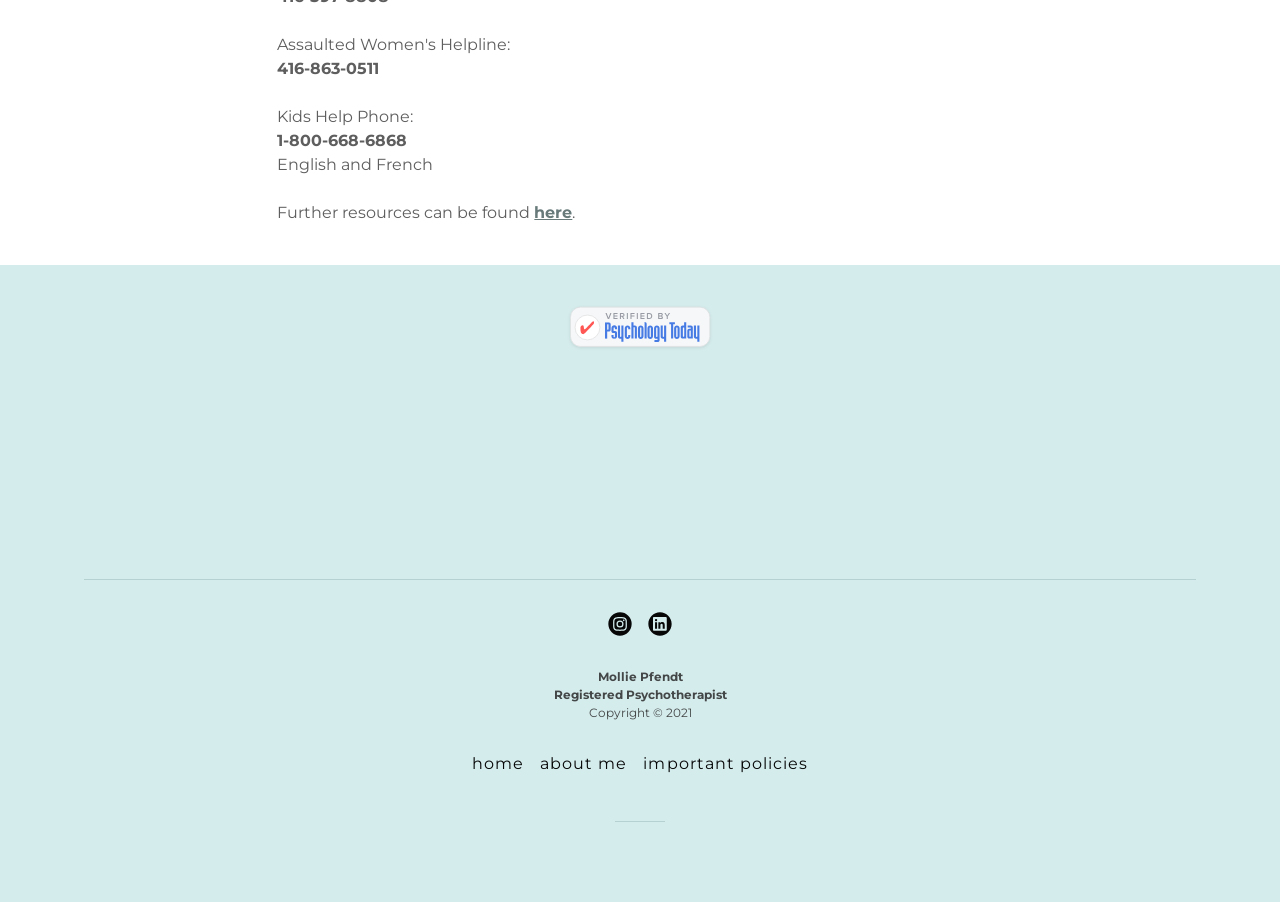What is the year of the copyright?
Please provide an in-depth and detailed response to the question.

I found the year of the copyright by looking at the static text elements at the bottom of the page, where it says 'Copyright © 2021'.